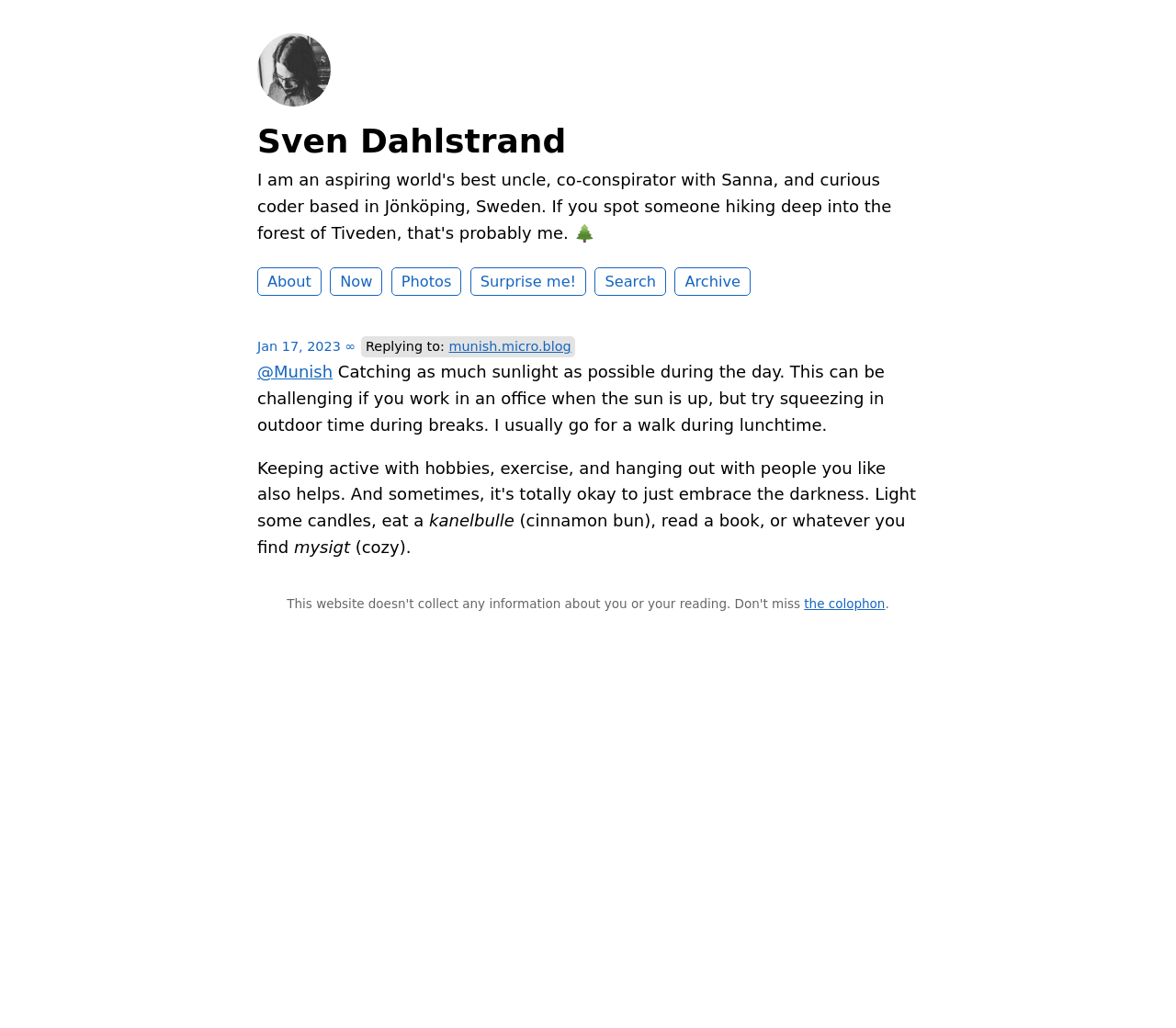What is the language of the word 'mysigt'?
Please provide a single word or phrase as the answer based on the screenshot.

Swedish